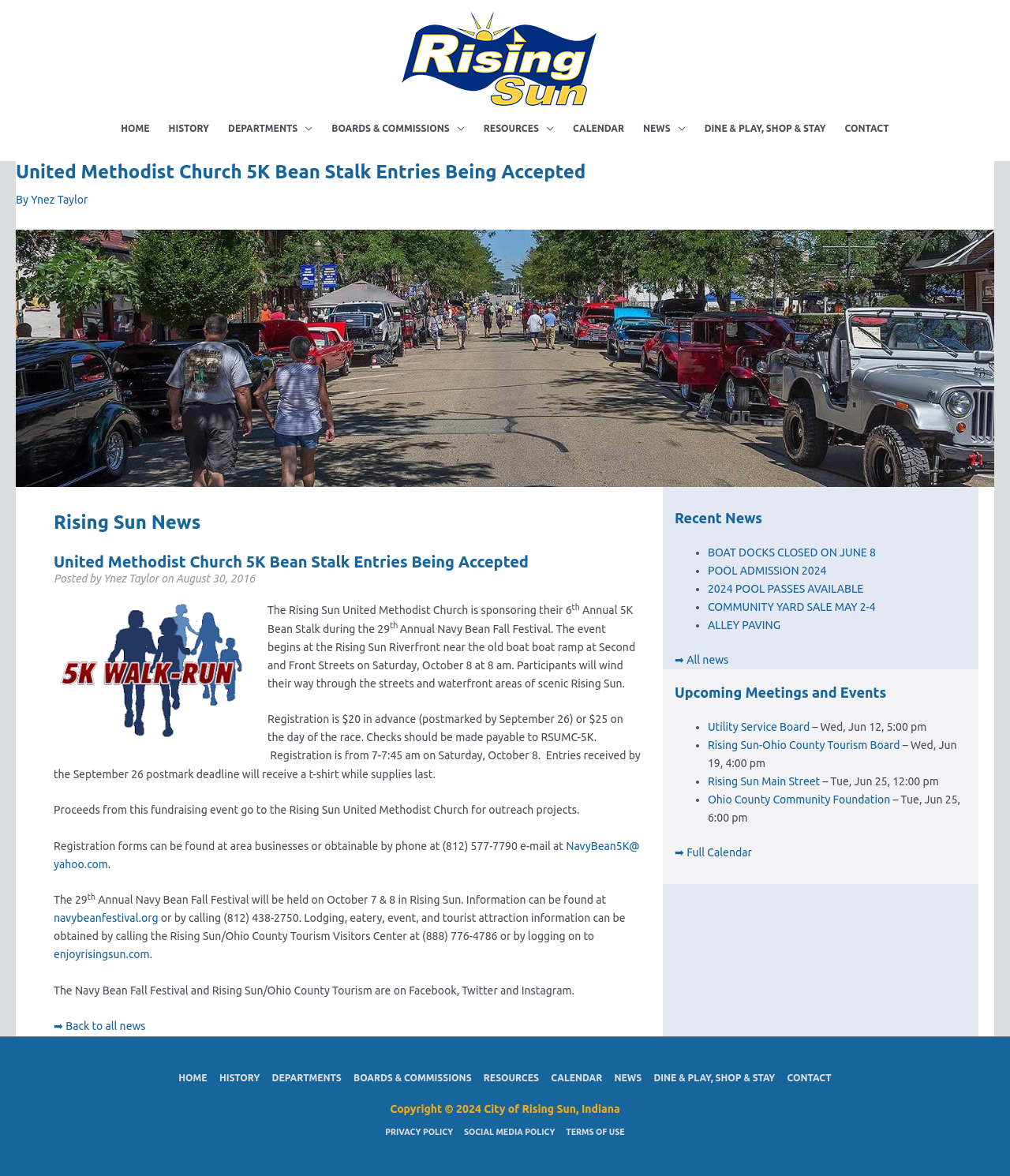Give a one-word or one-phrase response to the question: 
What is the purpose of the 5K Bean Stalk event?

Fundraising for outreach projects